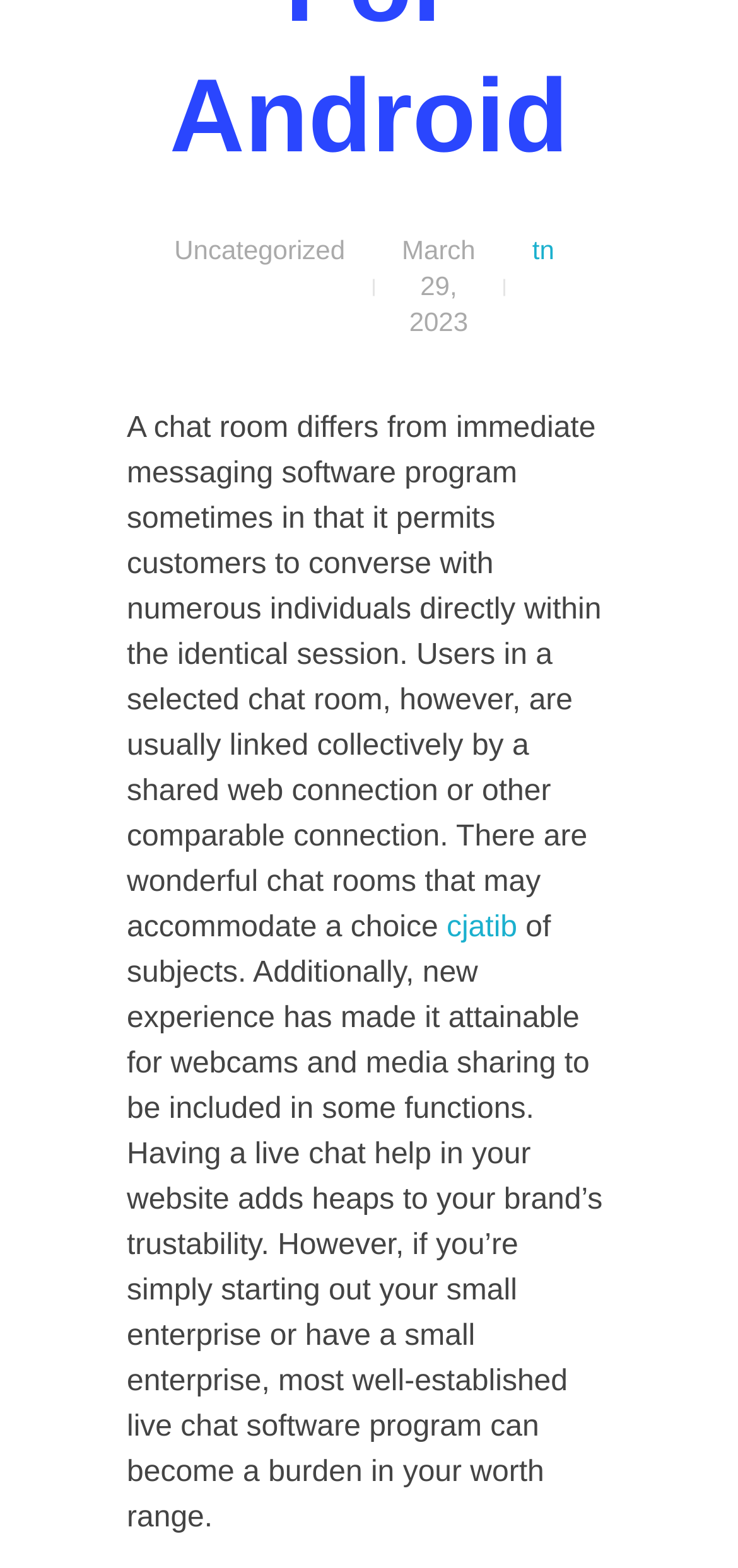Locate the UI element described by tn and provide its bounding box coordinates. Use the format (top-left x, top-left y, bottom-right x, bottom-right y) with all values as floating point numbers between 0 and 1.

[0.721, 0.15, 0.751, 0.169]